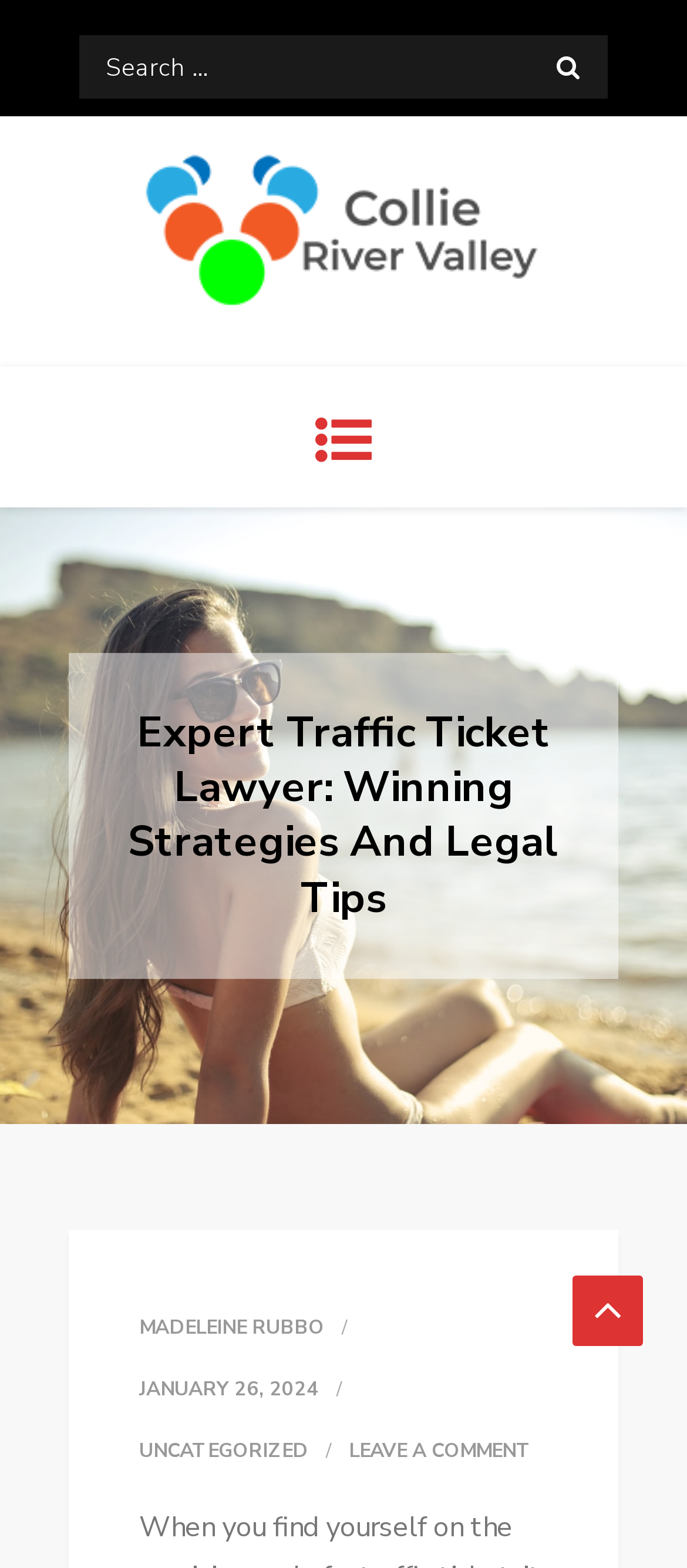Predict the bounding box coordinates of the area that should be clicked to accomplish the following instruction: "Leave a comment on the article". The bounding box coordinates should consist of four float numbers between 0 and 1, i.e., [left, top, right, bottom].

[0.508, 0.917, 0.774, 0.934]